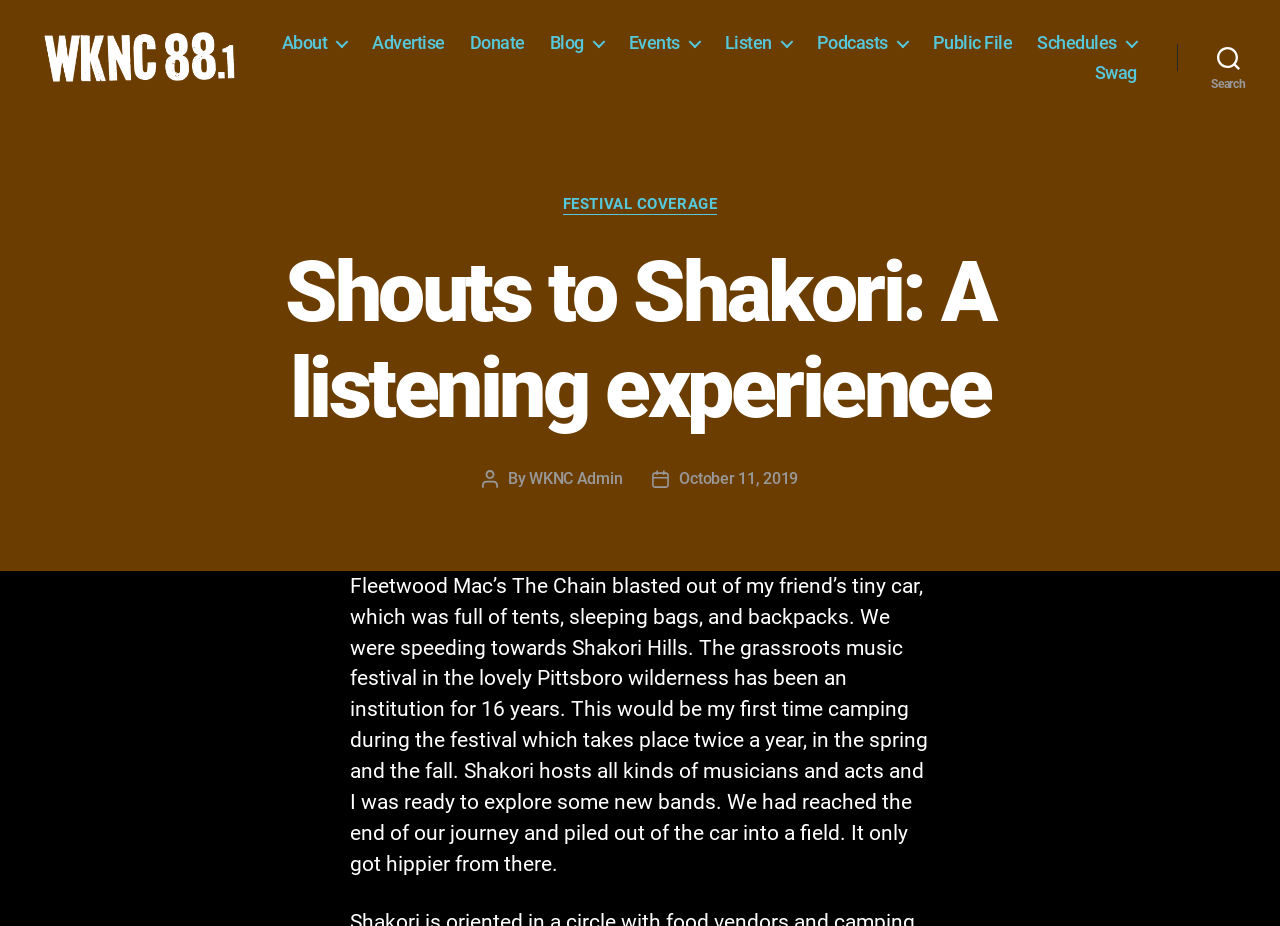Can you find and generate the webpage's heading?

Shouts to Shakori: A listening experience